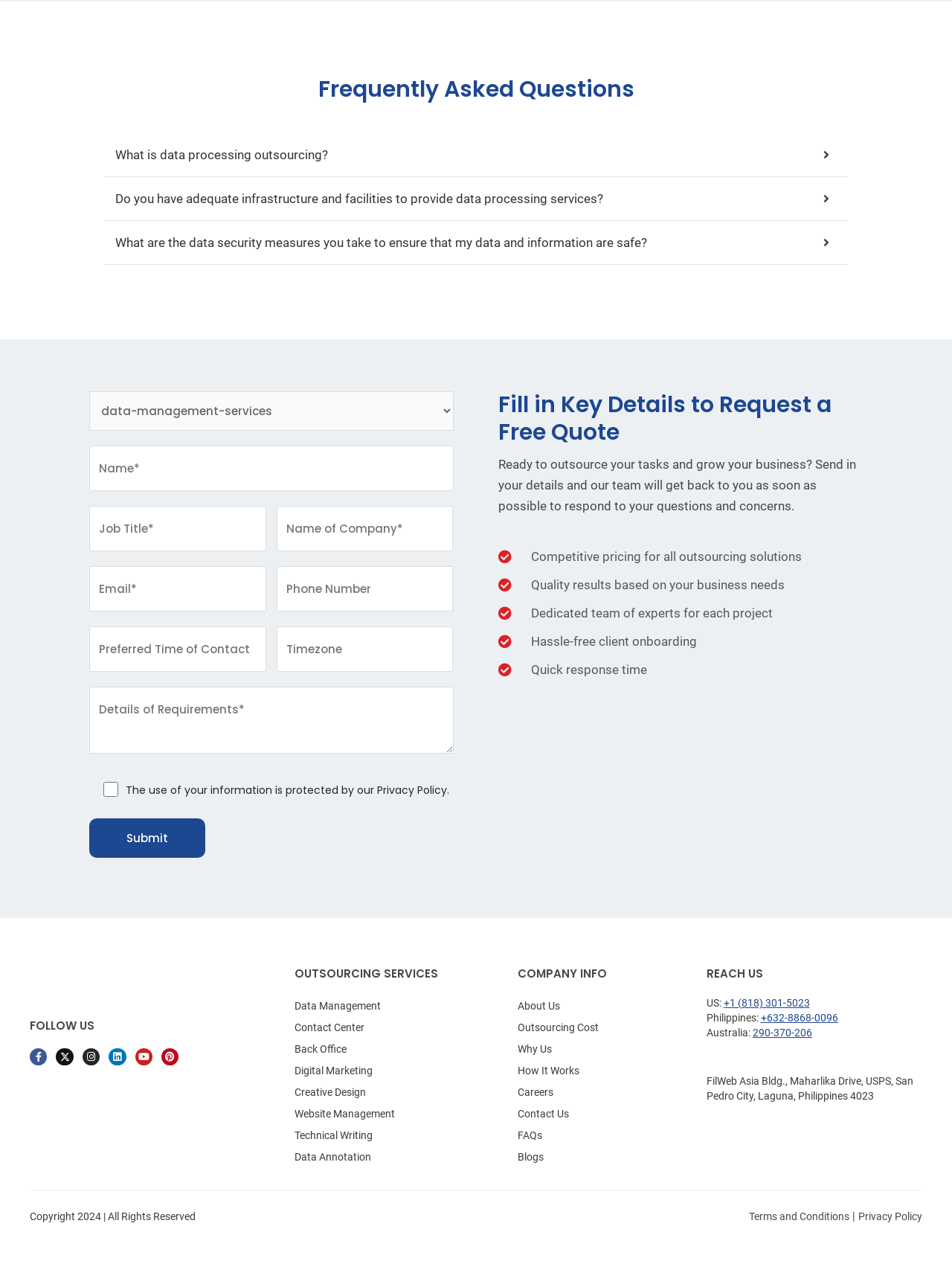Please find the bounding box for the UI element described by: "name="text-152" placeholder="Preferred Time of Contact"".

[0.094, 0.495, 0.279, 0.531]